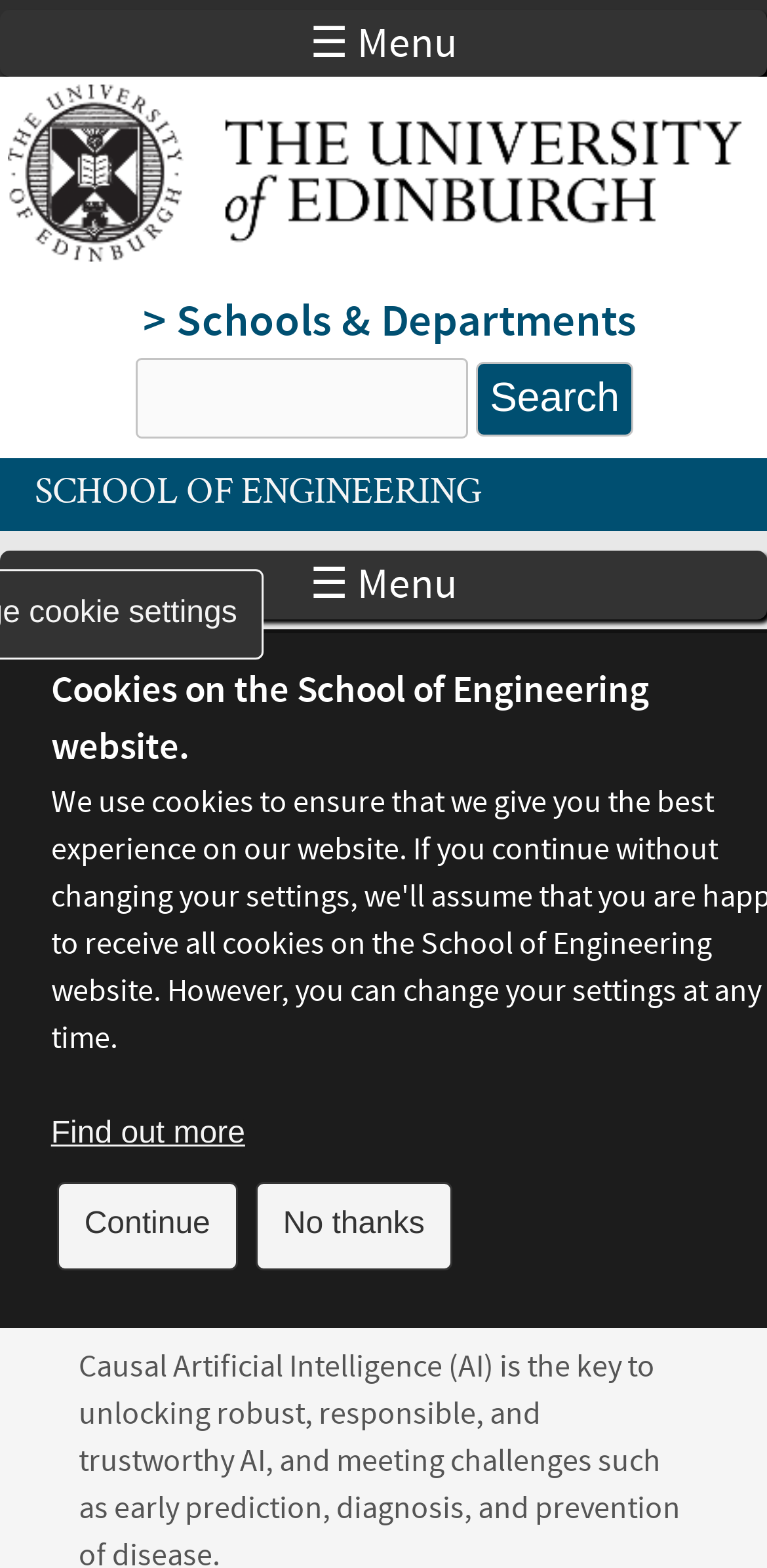Where can I find more information about CHAI? Please answer the question using a single word or phrase based on the image.

https://www.chai.ac.uk